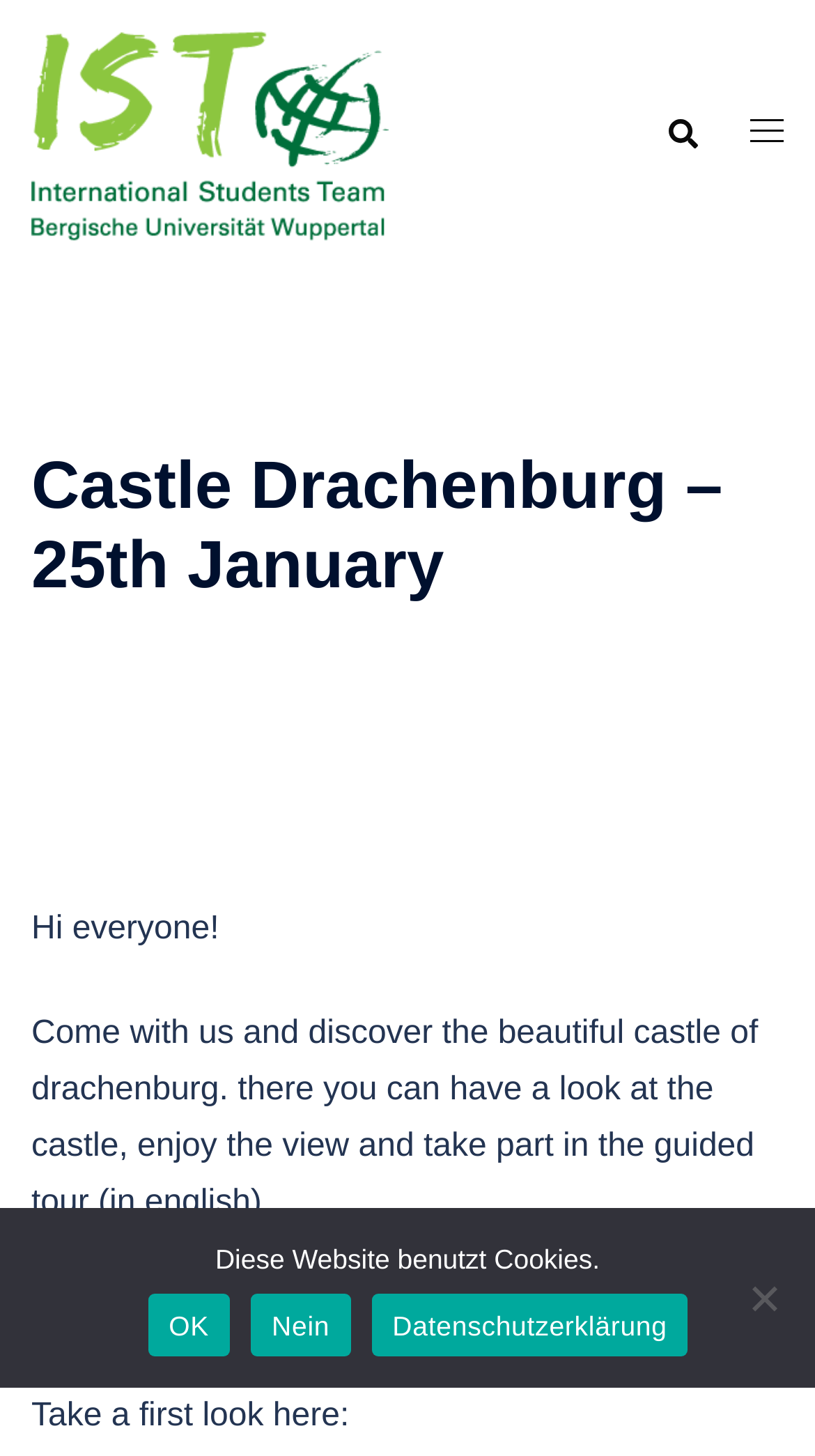What is the tone of the message on the webpage?
Give a one-word or short phrase answer based on the image.

Inviting